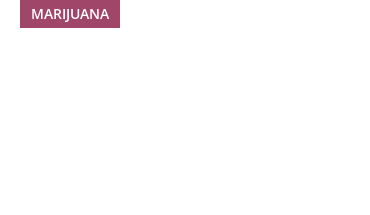What industry is the focus of the article?
Respond with a short answer, either a single word or a phrase, based on the image.

Marijuana industry